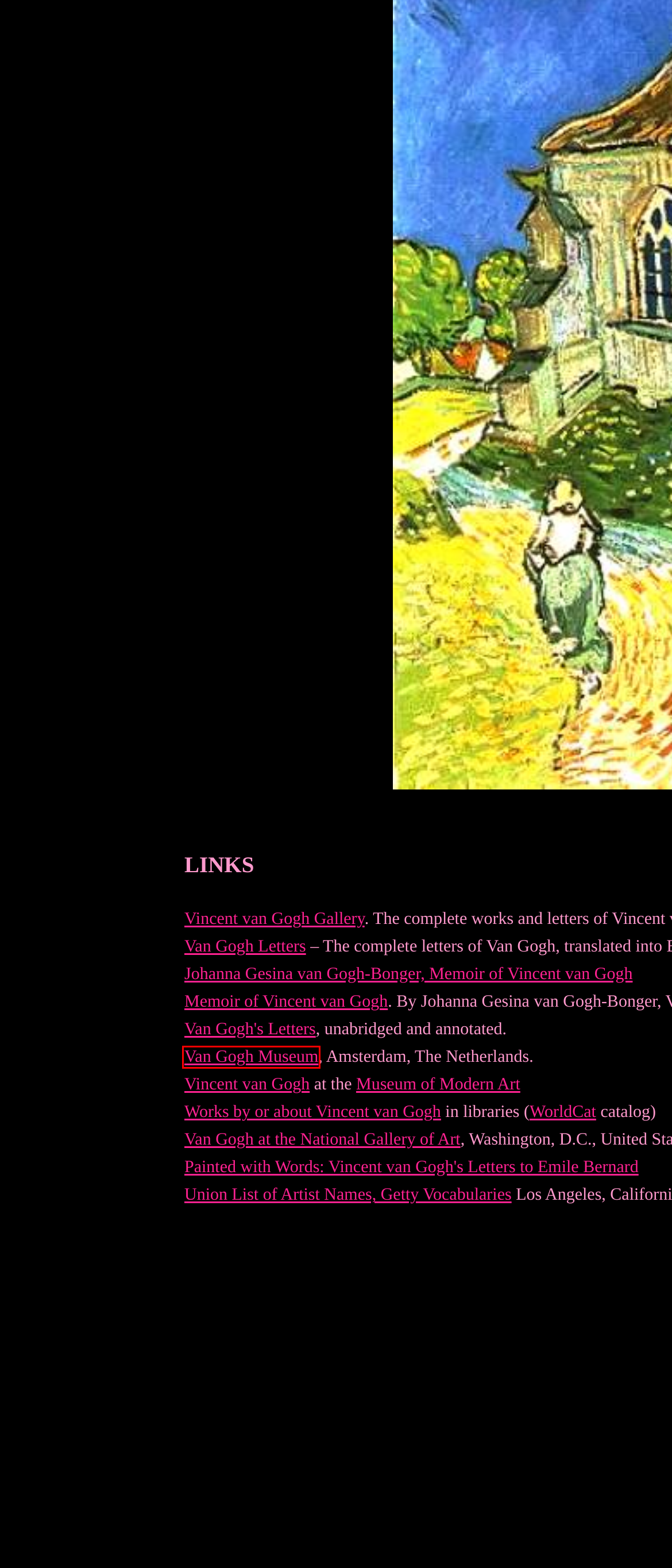Examine the screenshot of a webpage with a red bounding box around an element. Then, select the webpage description that best represents the new page after clicking the highlighted element. Here are the descriptions:
A. The Vincent van Gogh Gallery
B. THEATRICAL CONCERT GIG CONTACTS EMAIL US
C. ULAN Full Record Display (Getty Research)
D. Hét museum over Vincent van Gogh in Amsterdam - Van Gogh Museum
E. Jo van Gogh-Bonger's Memoir of Vincent van Gogh
F. Memoir of Vincent van Gogh
G. Vincent van Gogh The Letters
H. Letter 1, page 1 | Vincent van Gogh's Letters to Émile Bernard | The Morgan Library & Museum

D